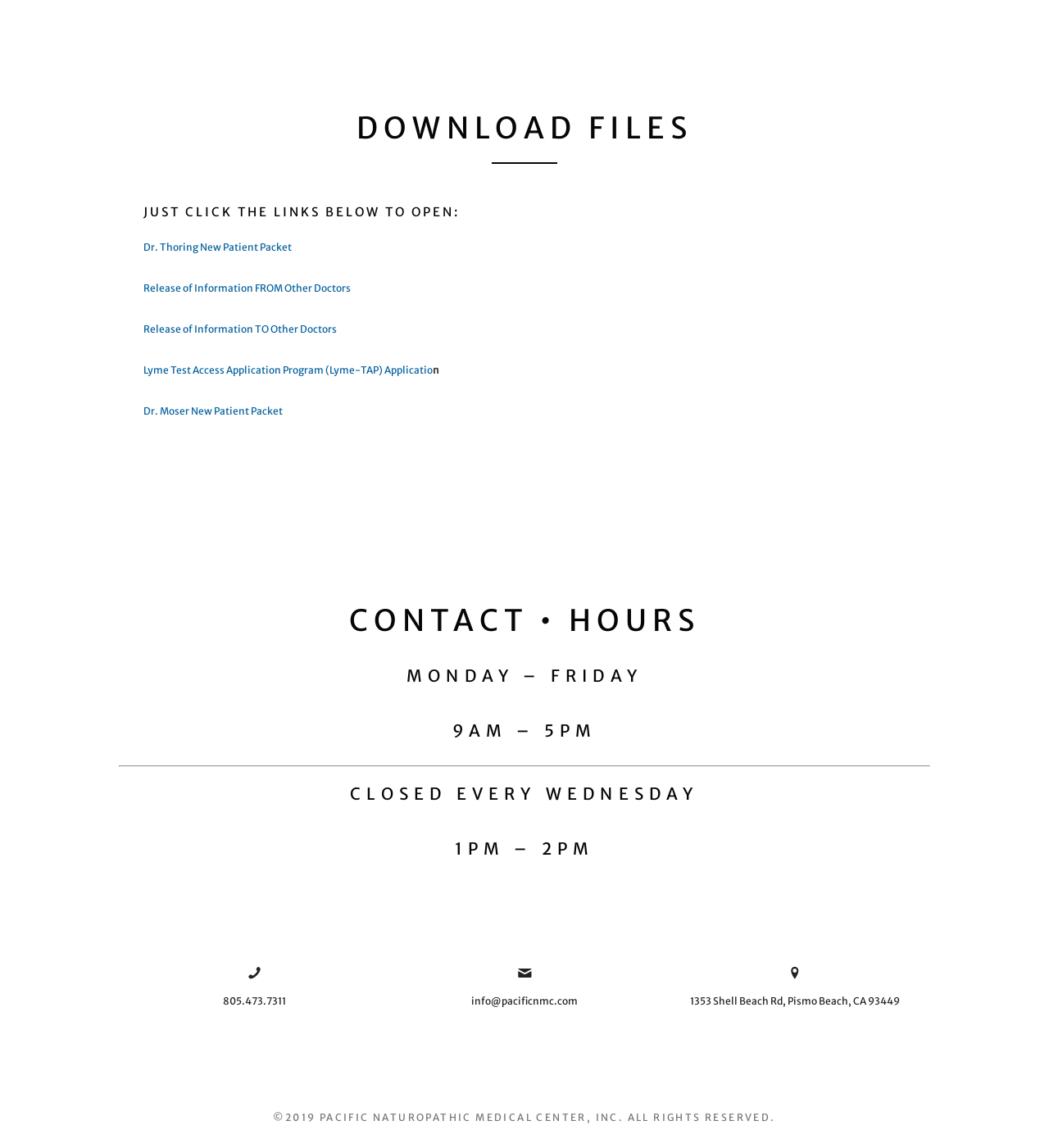Provide the bounding box coordinates of the HTML element described by the text: "Dr. Moser New Patient Packet". The coordinates should be in the format [left, top, right, bottom] with values between 0 and 1.

[0.137, 0.353, 0.27, 0.363]